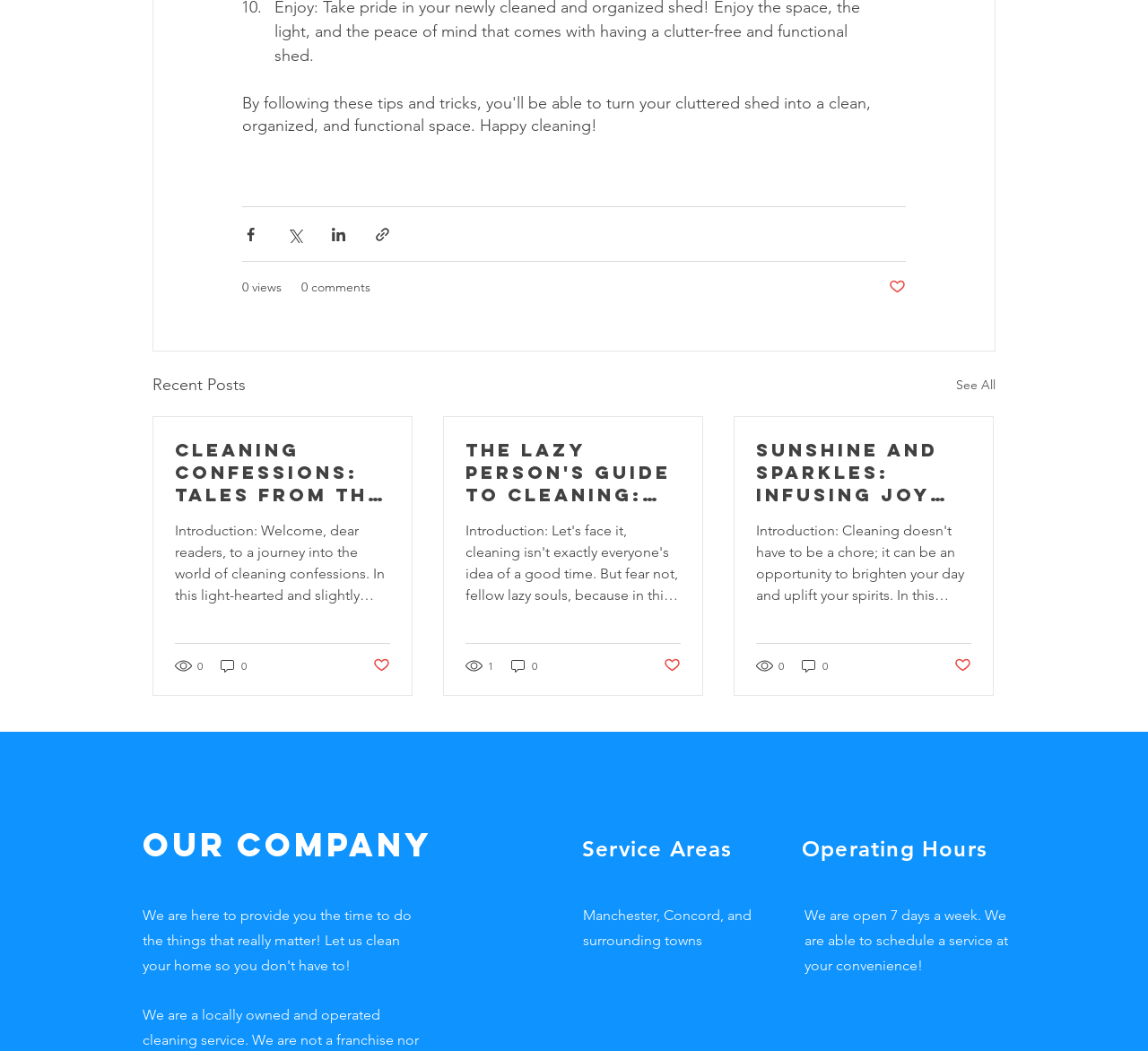What is the title of the first article?
Answer with a single word or phrase, using the screenshot for reference.

Cleaning Confessions